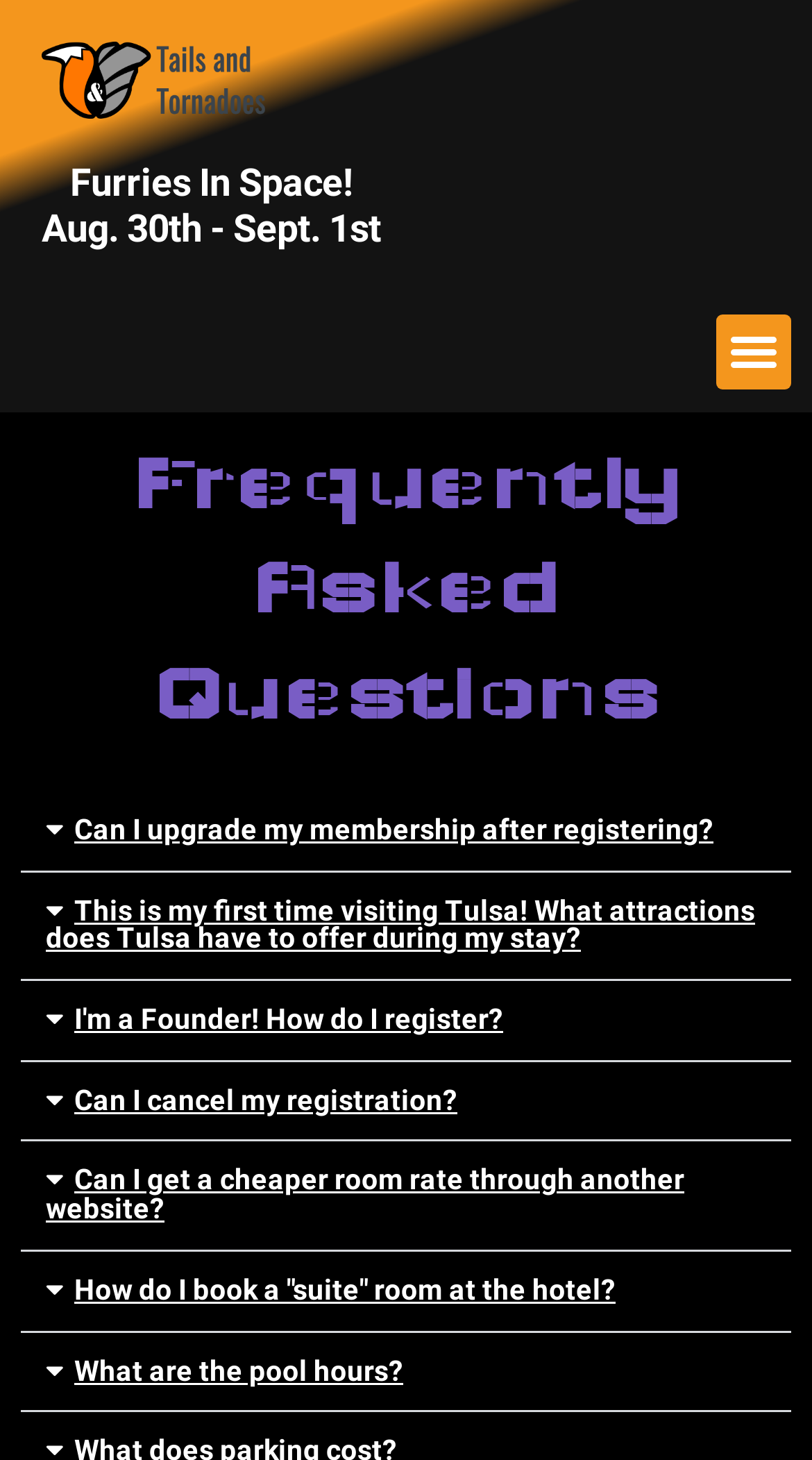What is the topic of the first FAQ?
Provide a detailed answer to the question, using the image to inform your response.

The first FAQ button has the text content 'Can I upgrade my membership after registering?' which indicates that the topic of the first FAQ is about upgrading membership.